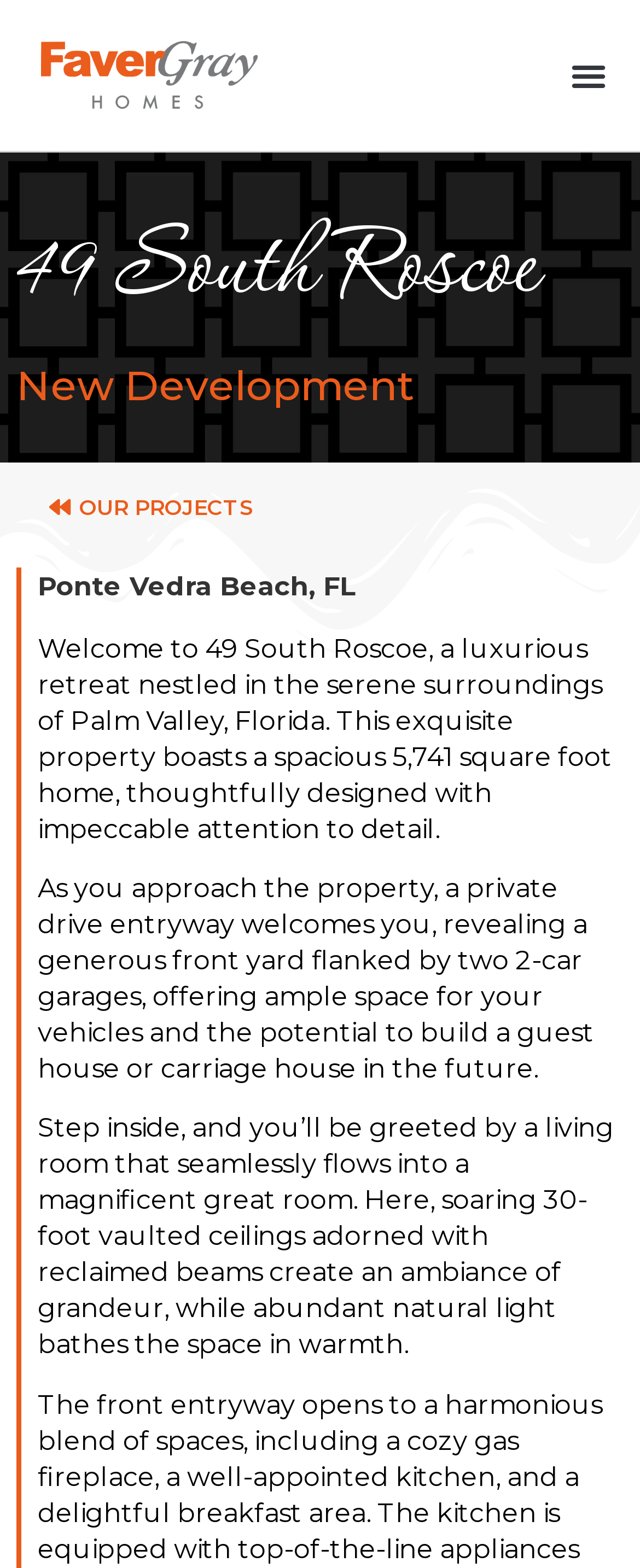Please provide a comprehensive response to the question based on the details in the image: How many garages are there in the property?

I found the information about the garages by reading the static text element that says 'a private drive entryway welcomes you, revealing a generous front yard flanked by two 2-car garages...'.